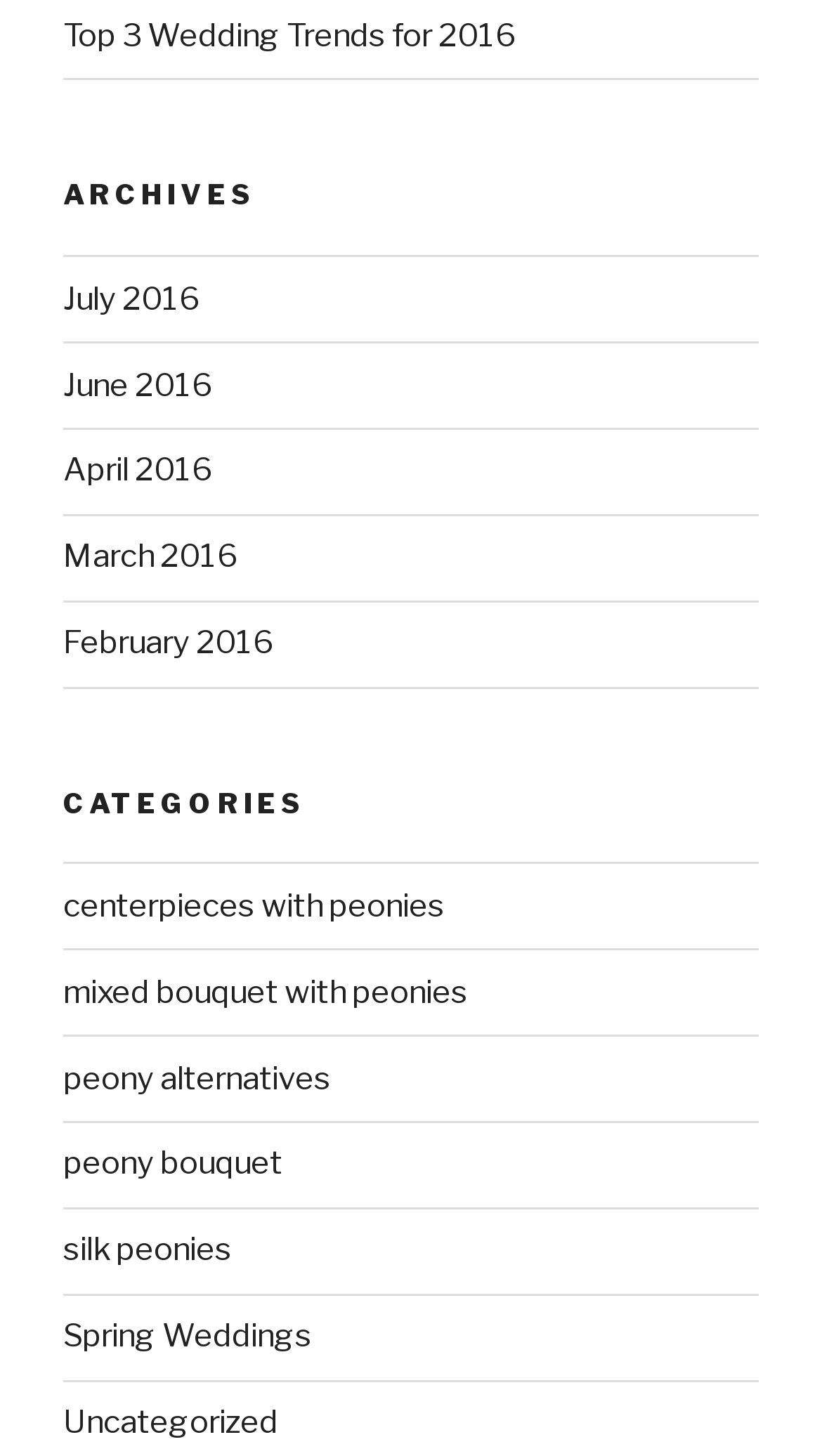Find the bounding box coordinates of the area to click in order to follow the instruction: "view archives".

[0.077, 0.121, 0.923, 0.147]